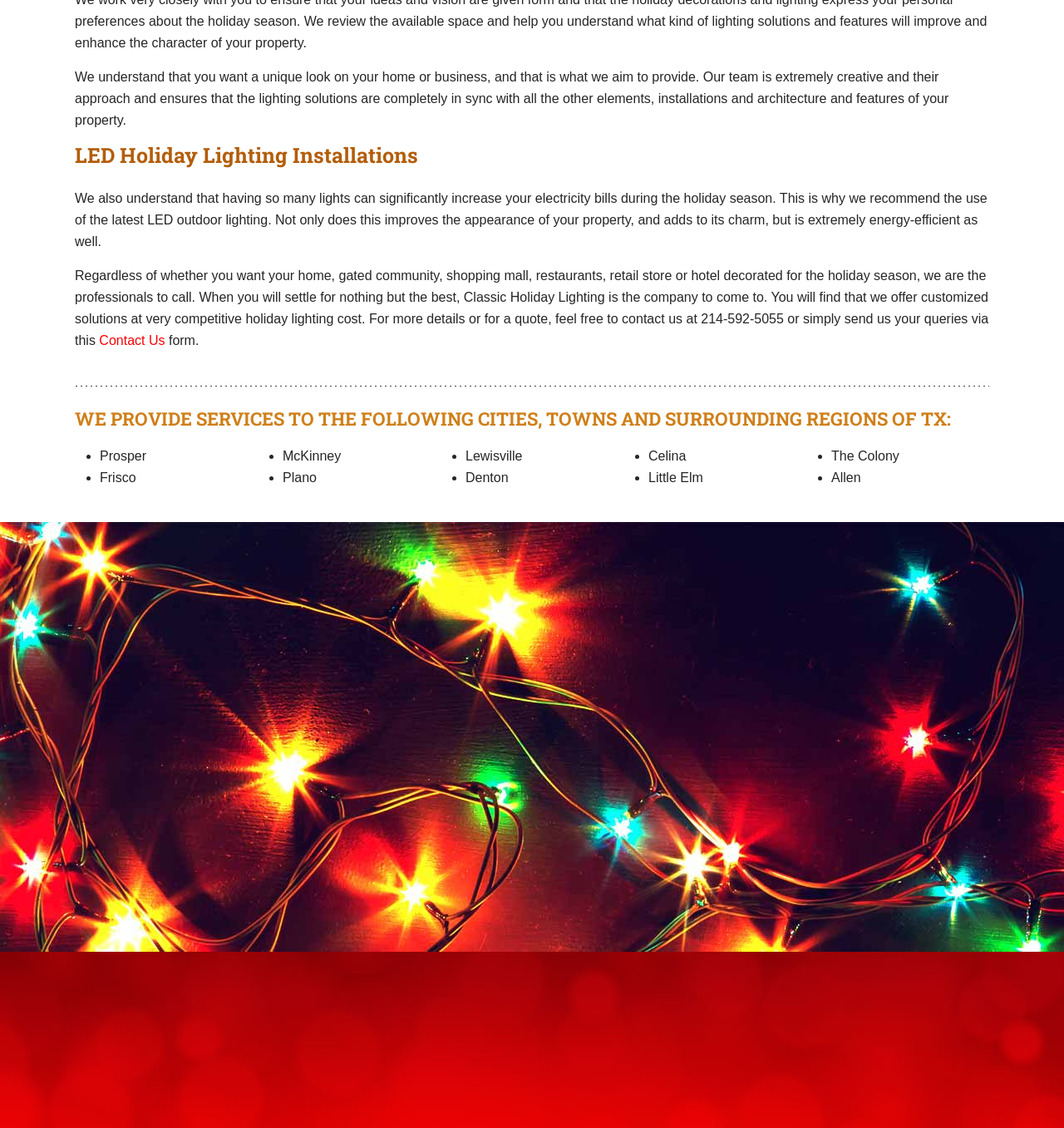Respond to the question with just a single word or phrase: 
What is the company's address?

P.O Box 463, Prosper, TX 75078